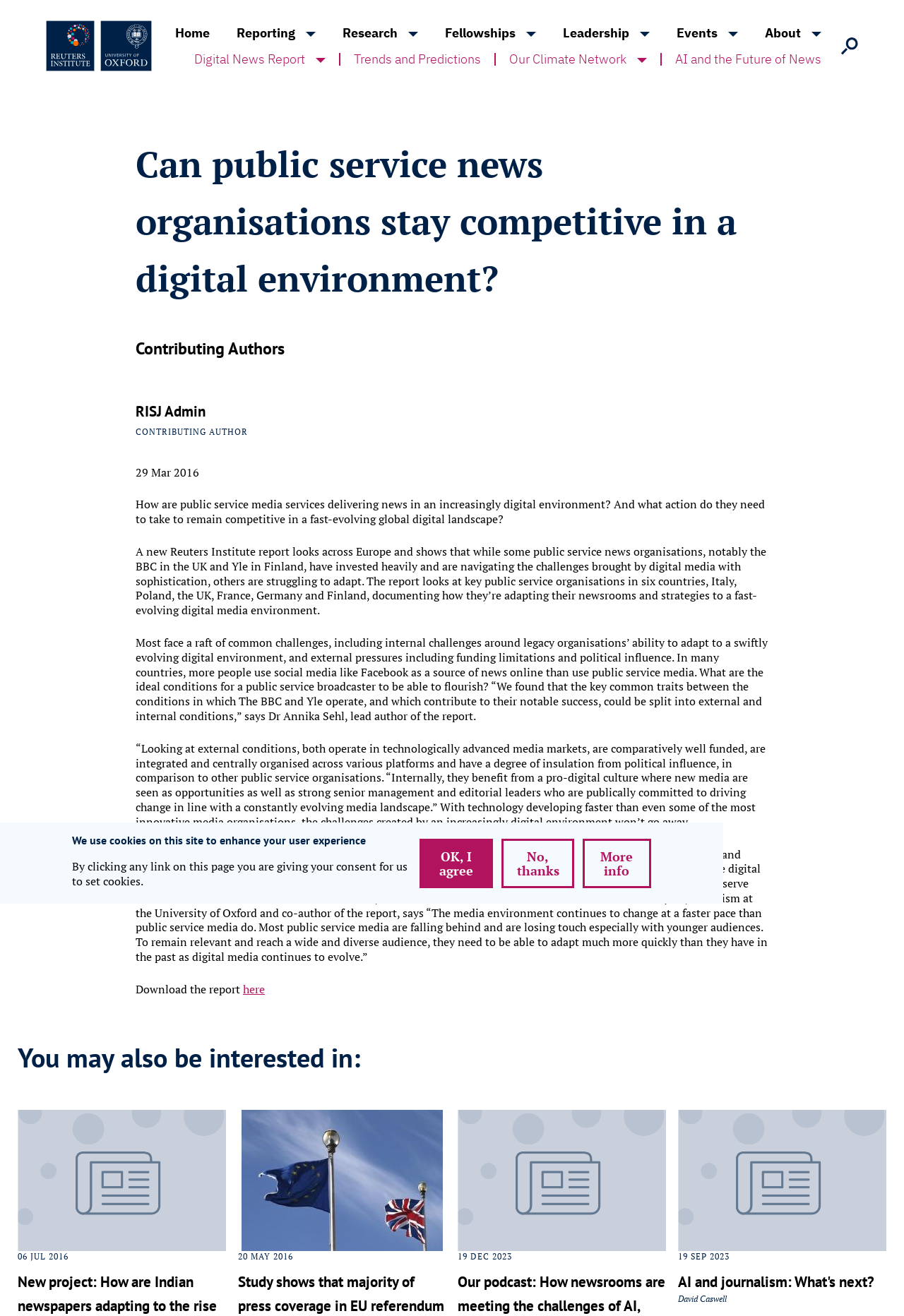Identify the bounding box coordinates for the UI element described as: "Leadership". The coordinates should be provided as four floats between 0 and 1: [left, top, right, bottom].

[0.605, 0.015, 0.701, 0.035]